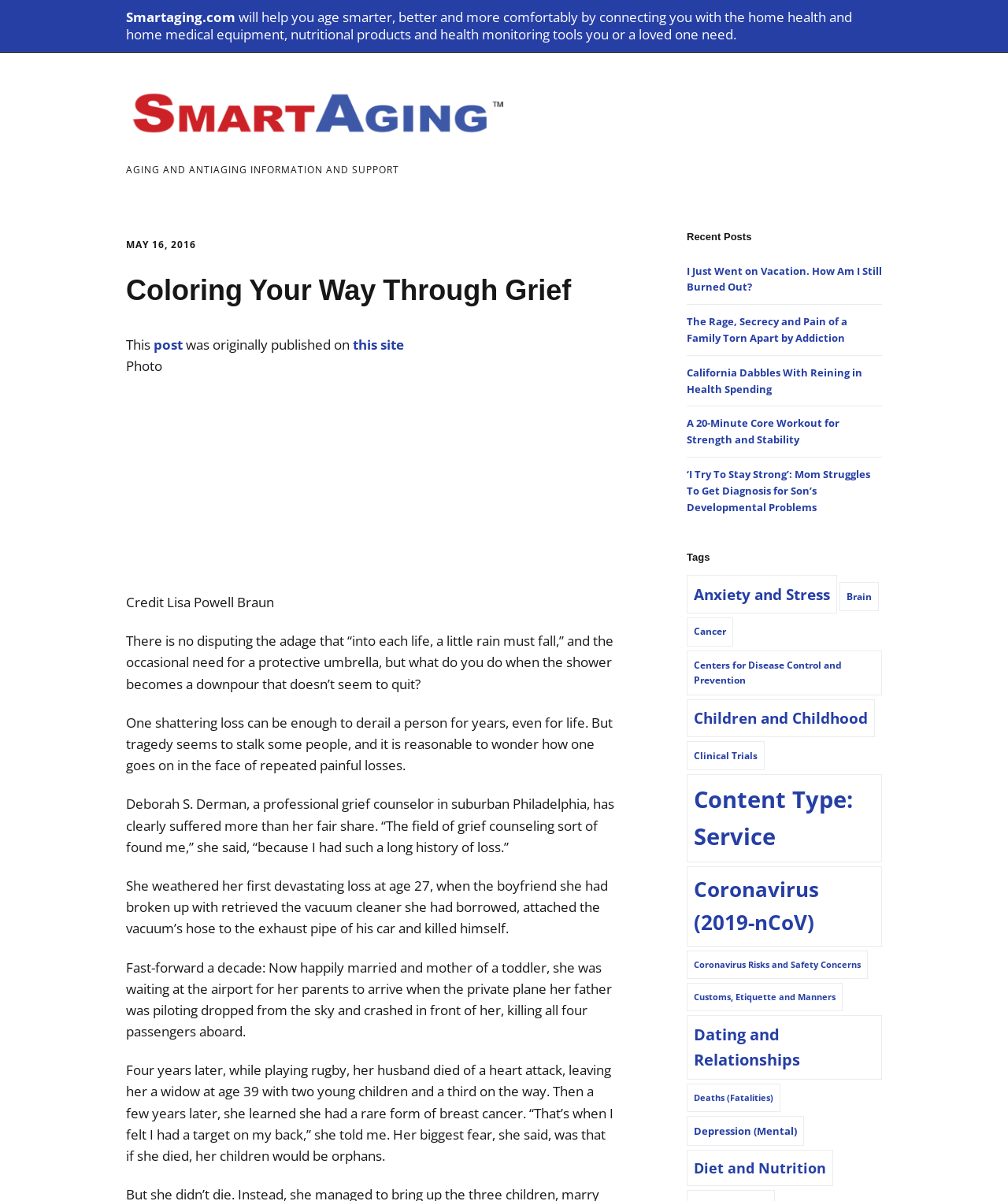Please locate the clickable area by providing the bounding box coordinates to follow this instruction: "Read the article about UNCATEGORIZED".

None